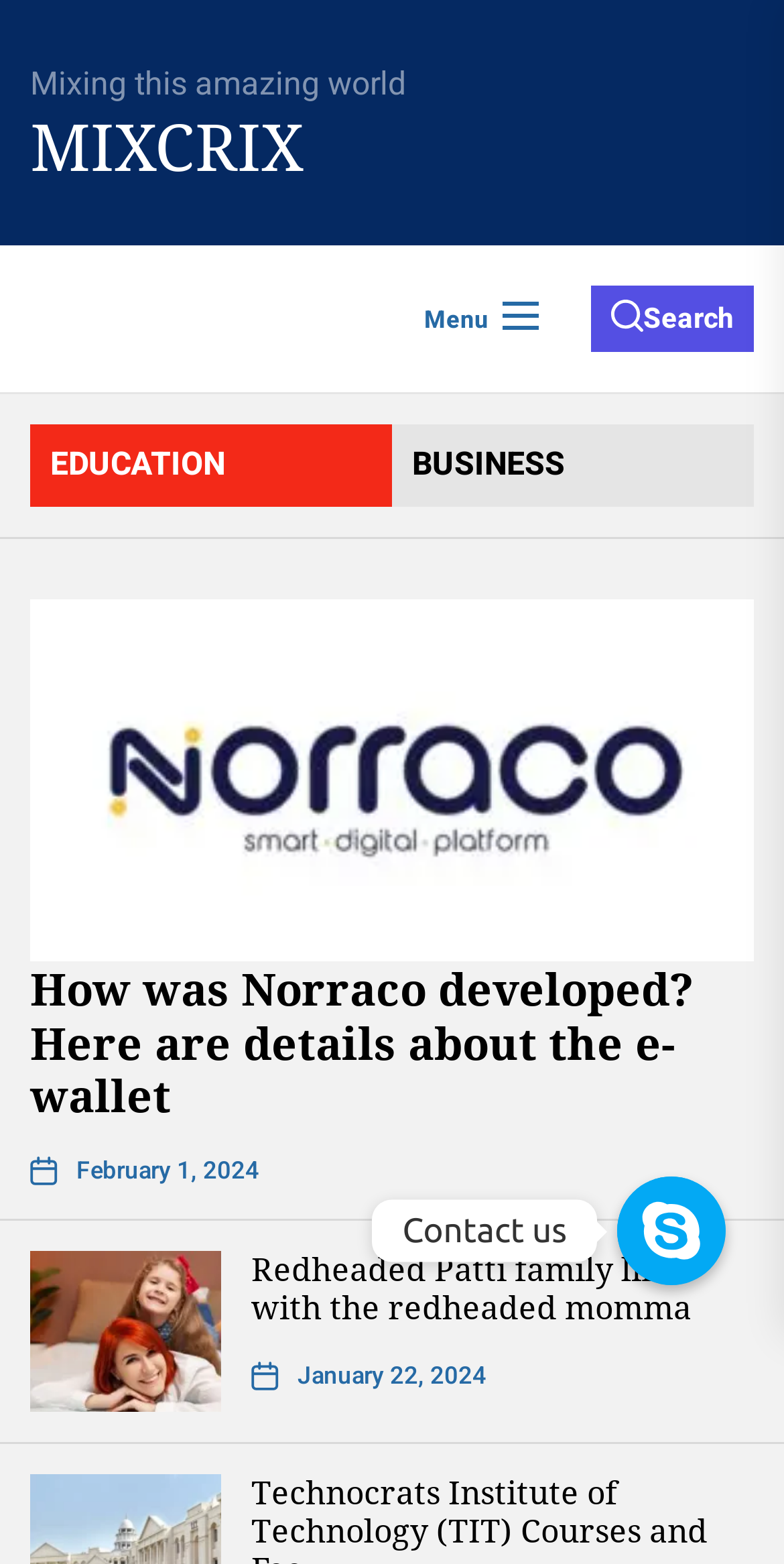Present a detailed account of what is displayed on the webpage.

The webpage is about exploring the stories behind the 1942 Genesee Hotel. At the top, there is a header section with a title "The Stories Behind 1942 Genesee Hotel". Below the title, there are two links, "MIXCRIX" and "EDUCATION", positioned side by side, followed by another link "BUSINESS" on the right. 

To the right of these links, there are two buttons, "Menu" and "Search", placed horizontally. 

The main content of the webpage is divided into two sections, each containing an article. The first article has a link and a heading that reads "How was Norraco developed? Here are details about the e-wallet". Below the heading, there is another link with the same text. The article also includes a link with a date "February 1, 2024" and a time element.

The second article is positioned below the first one and has a similar structure. It contains a link, a heading that reads "Redheaded Patti family life with the redheaded momma", and another link with the same text. This article also includes a link with a date "January 22, 2024" and a time element.

At the bottom of the webpage, there is a link "Contact us" with an accompanying image.